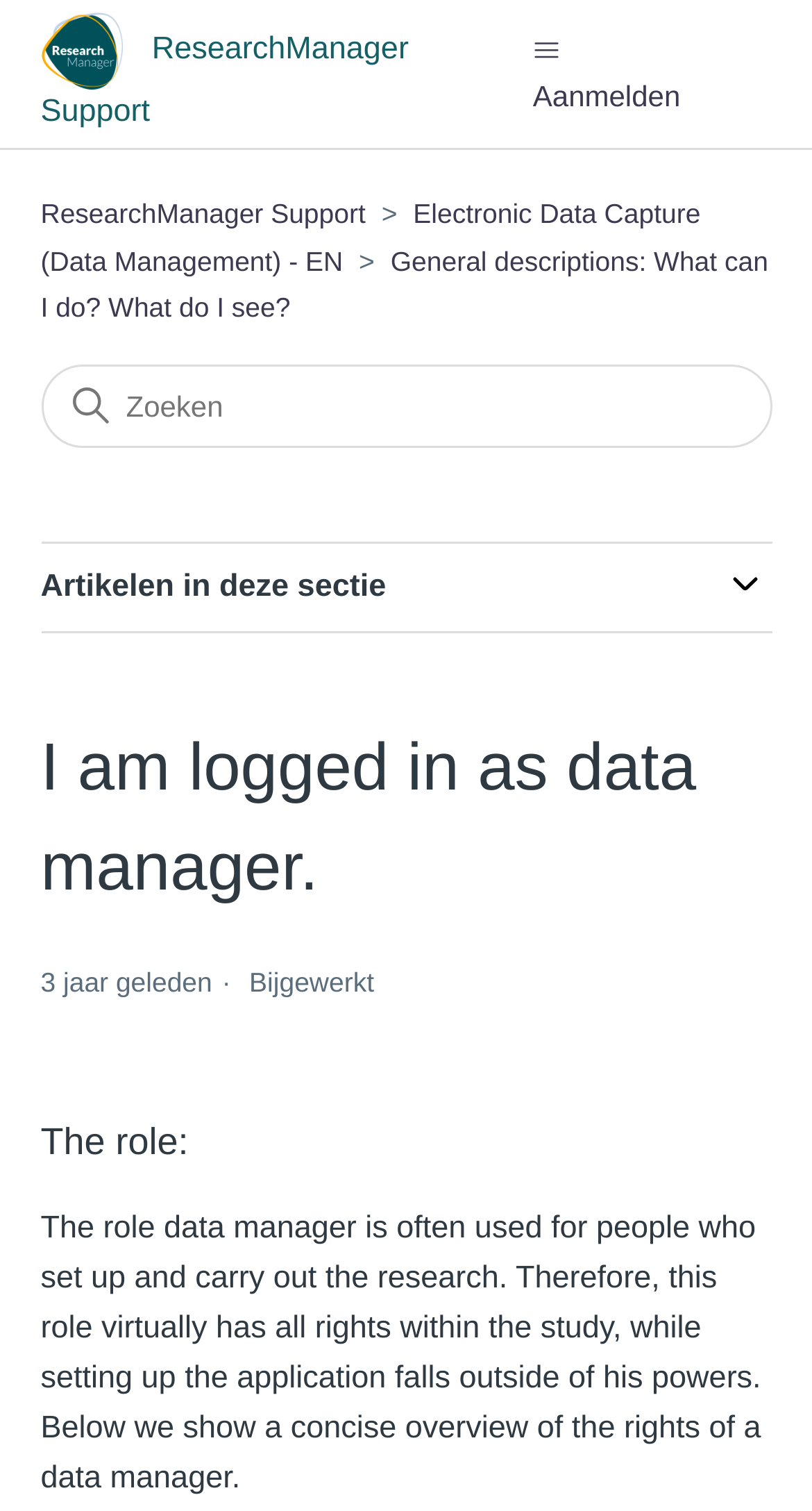Please predict the bounding box coordinates of the element's region where a click is necessary to complete the following instruction: "Search for something". The coordinates should be represented by four float numbers between 0 and 1, i.e., [left, top, right, bottom].

[0.05, 0.241, 0.95, 0.296]